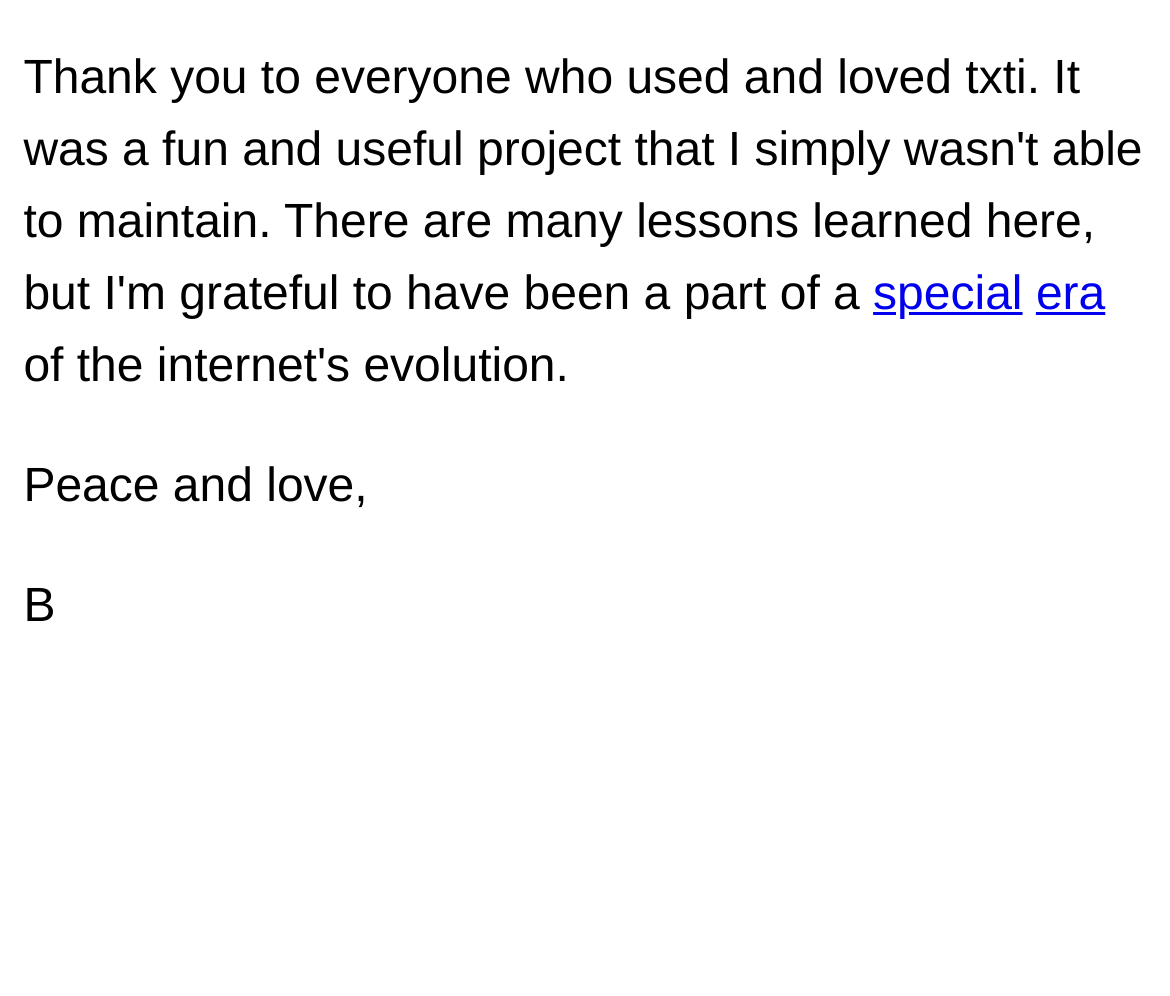Provide the bounding box coordinates of the HTML element described by the text: "special". The coordinates should be in the format [left, top, right, bottom] with values between 0 and 1.

[0.746, 0.271, 0.874, 0.322]